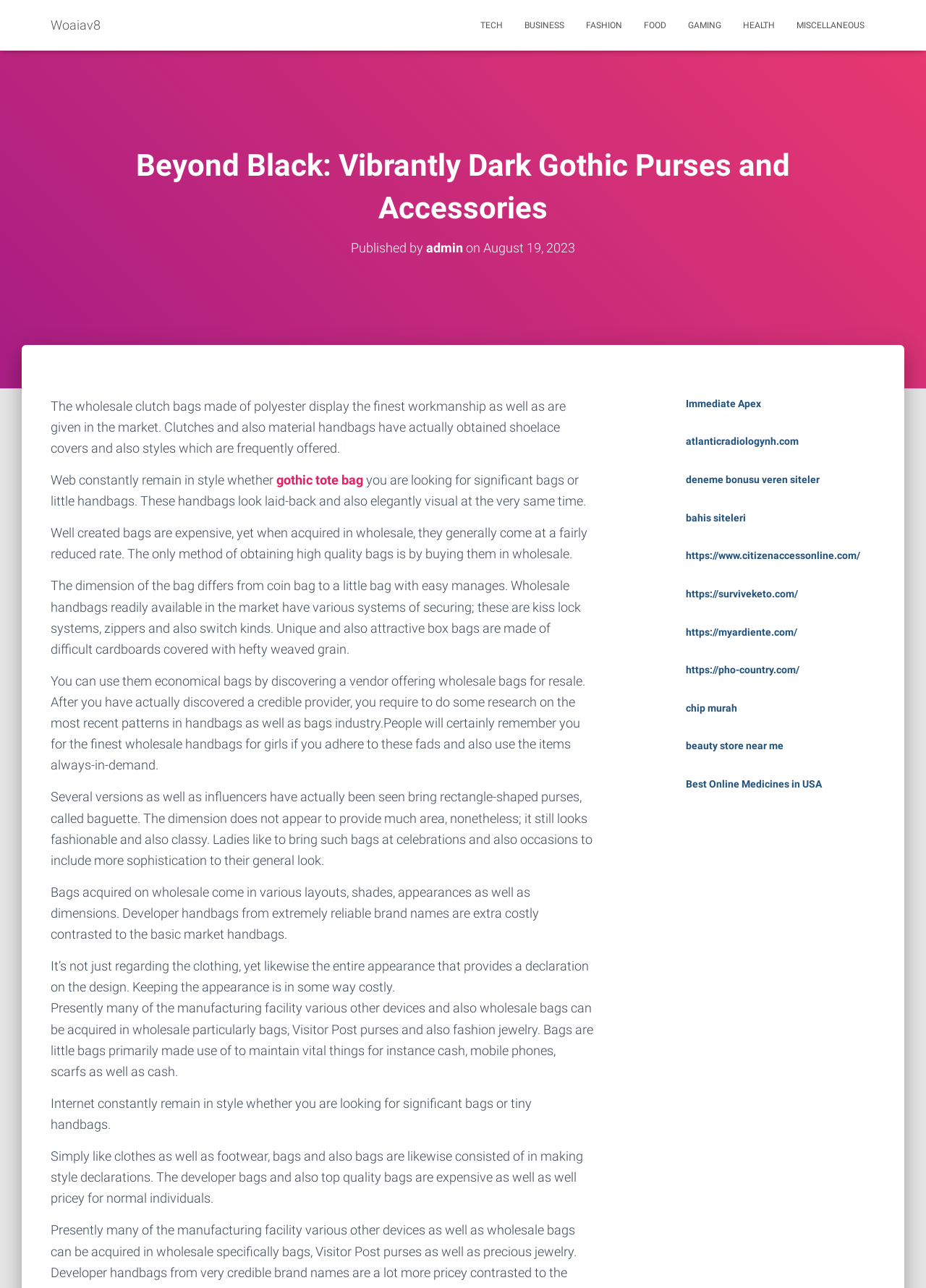Create a full and detailed caption for the entire webpage.

This webpage is about "Beyond Black: Vibrantly Dark Gothic Purses and Accessories" and appears to be a blog post or article. At the top, there is a heading with the title of the webpage, followed by a subheading indicating that it was published by "admin" on August 19, 2023. 

Below the heading, there is a block of text that discusses wholesale clutch bags made of polyester, their workmanship, and various styles. The text also mentions gothic tote bags and how well-created bags can be expensive but affordable when bought in wholesale.

The webpage has several paragraphs of text that continue to discuss handbags, their designs, and the latest trends in the industry. The text also mentions how influencers and celebrities have been seen carrying rectangular purses, called baguette, and how they can add sophistication to one's overall look.

On the top-right side of the webpage, there are several links to different categories, including TECH, BUSINESS, FASHION, FOOD, GAMING, and HEALTH. Below these links, there is a link to the website's name, "Woaiav8".

At the bottom of the webpage, there are several links to external websites, including "Immediate Apex", "atlanticradiologynh.com", and others. These links appear to be advertisements or sponsored content.